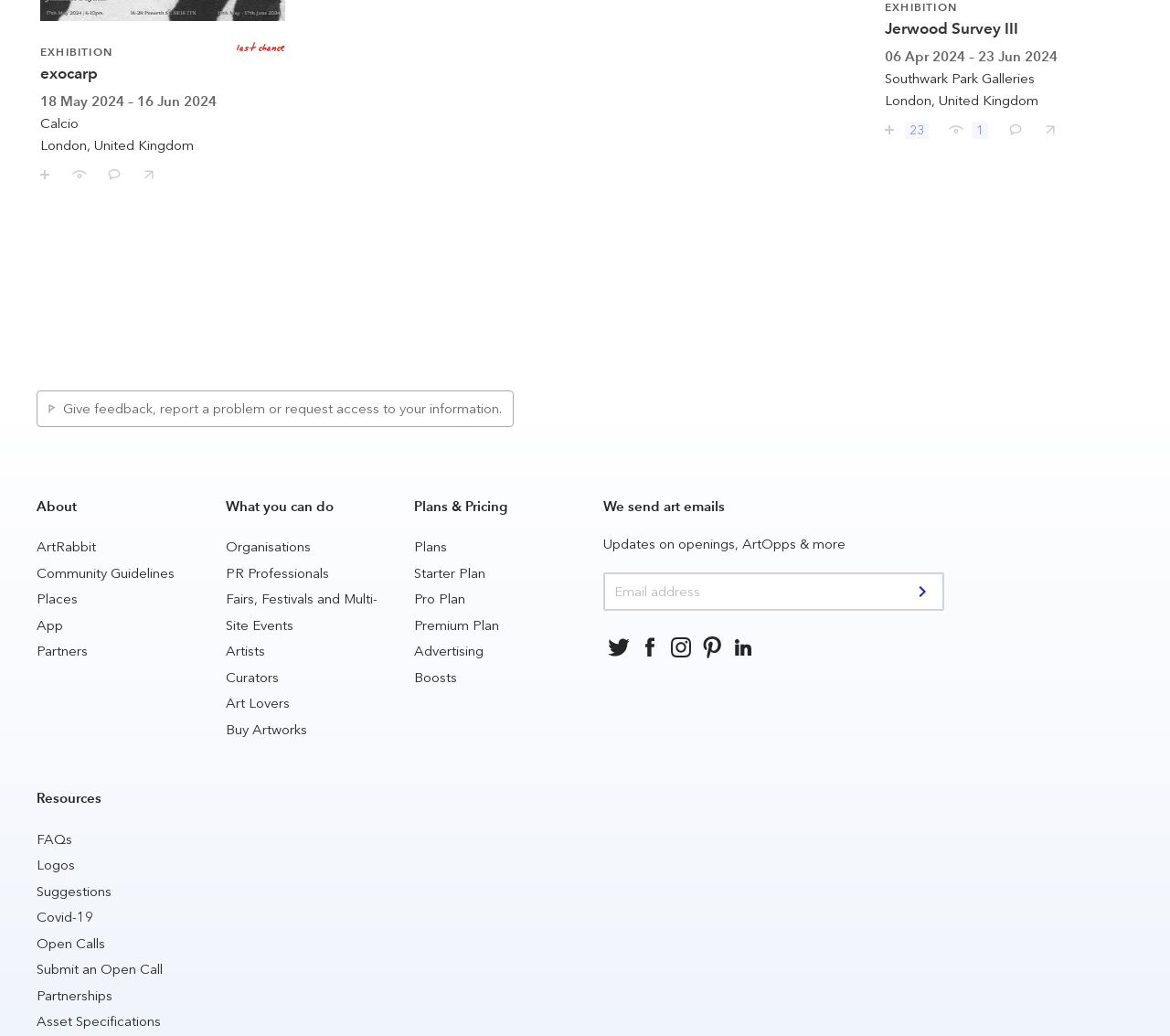Review the image closely and give a comprehensive answer to the question: What can you do with Jerwood Survey III?

Similar to exocarp, users can save Jerwood Survey III, comment on it, or share it with their friends, as indicated by the buttons and links provided.